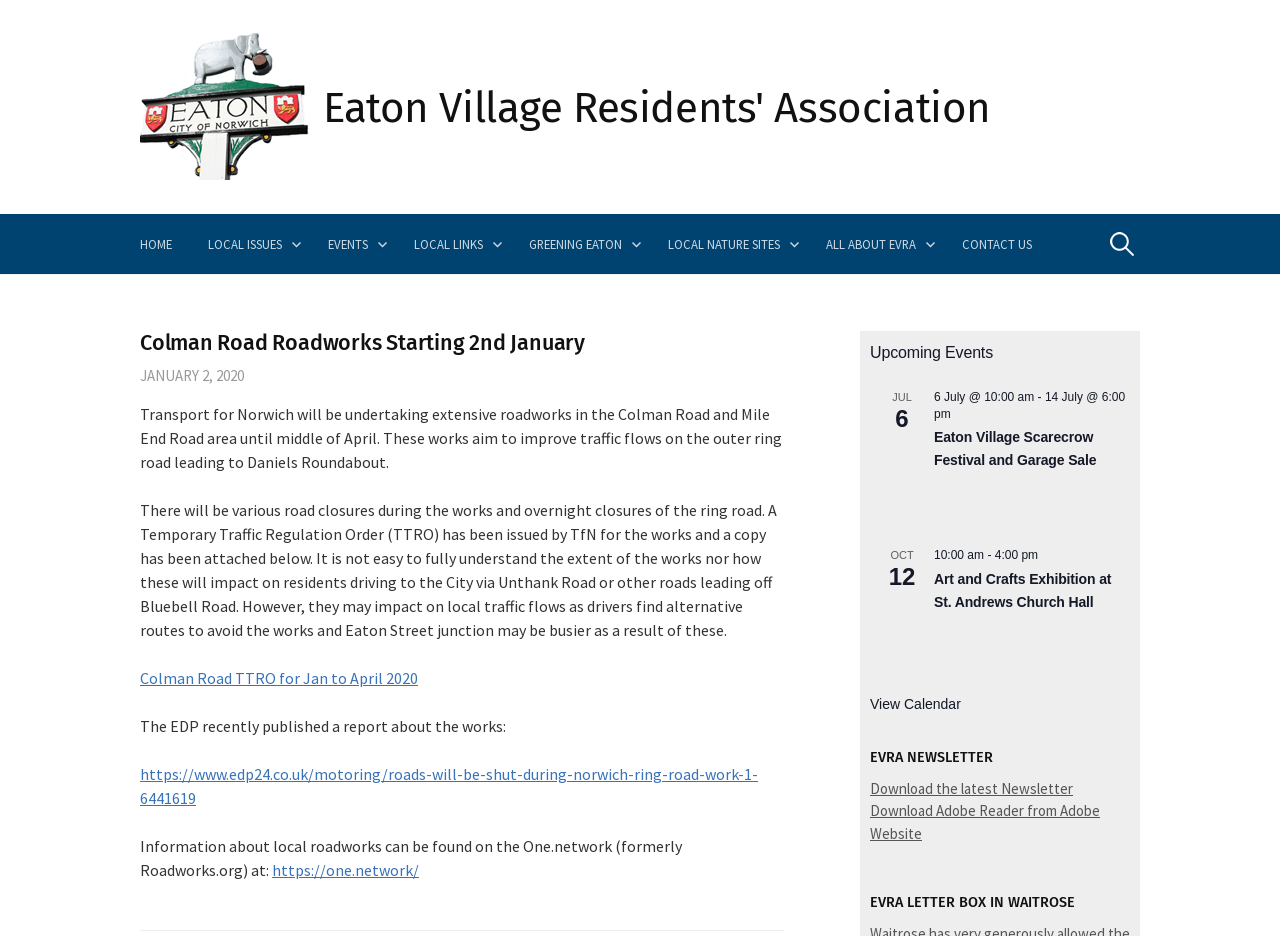Determine the bounding box coordinates of the section I need to click to execute the following instruction: "Search for something". Provide the coordinates as four float numbers between 0 and 1, i.e., [left, top, right, bottom].

[0.863, 0.229, 0.891, 0.293]